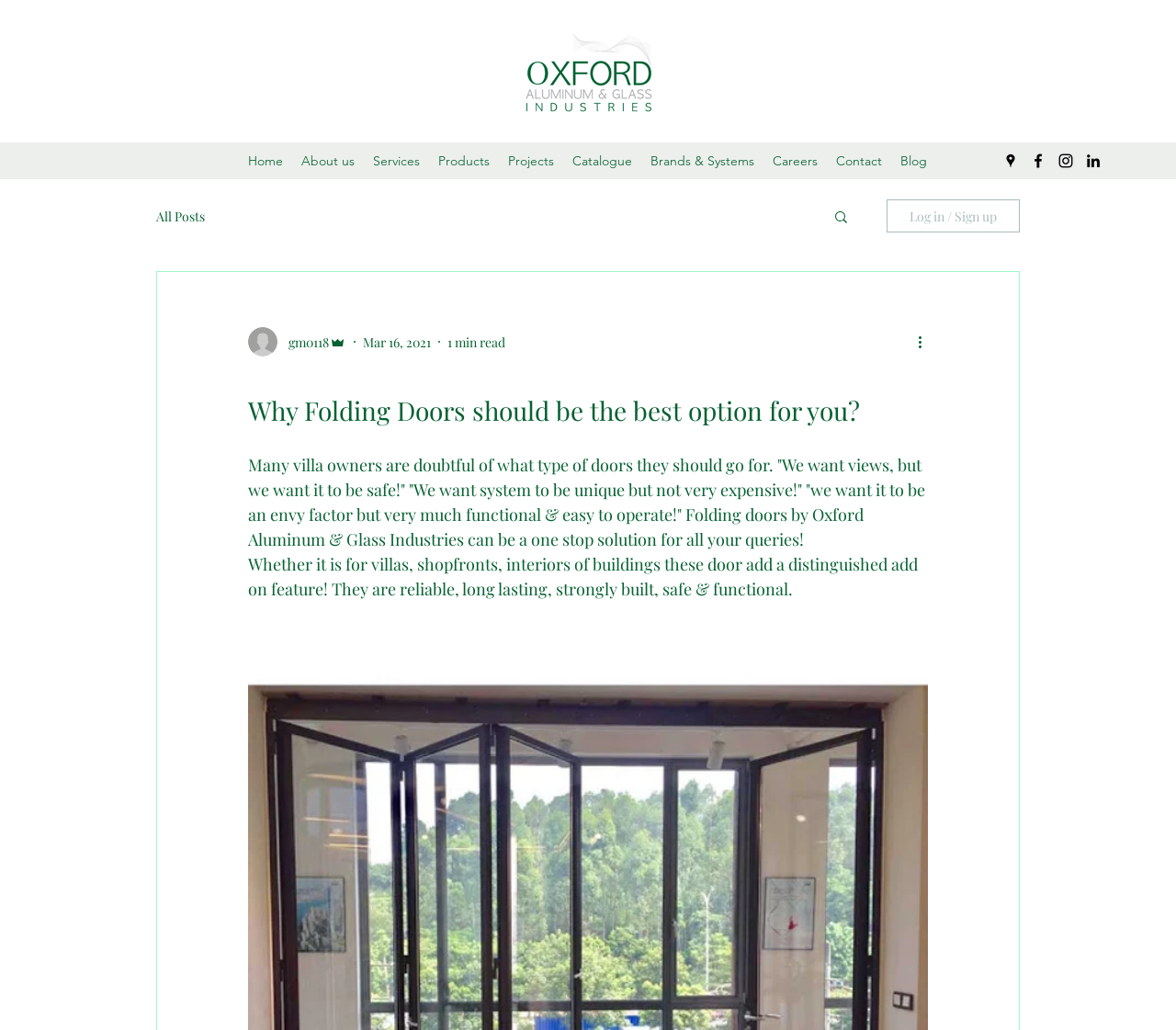Please find and generate the text of the main header of the webpage.

Why Folding Doors should be the best option for you?